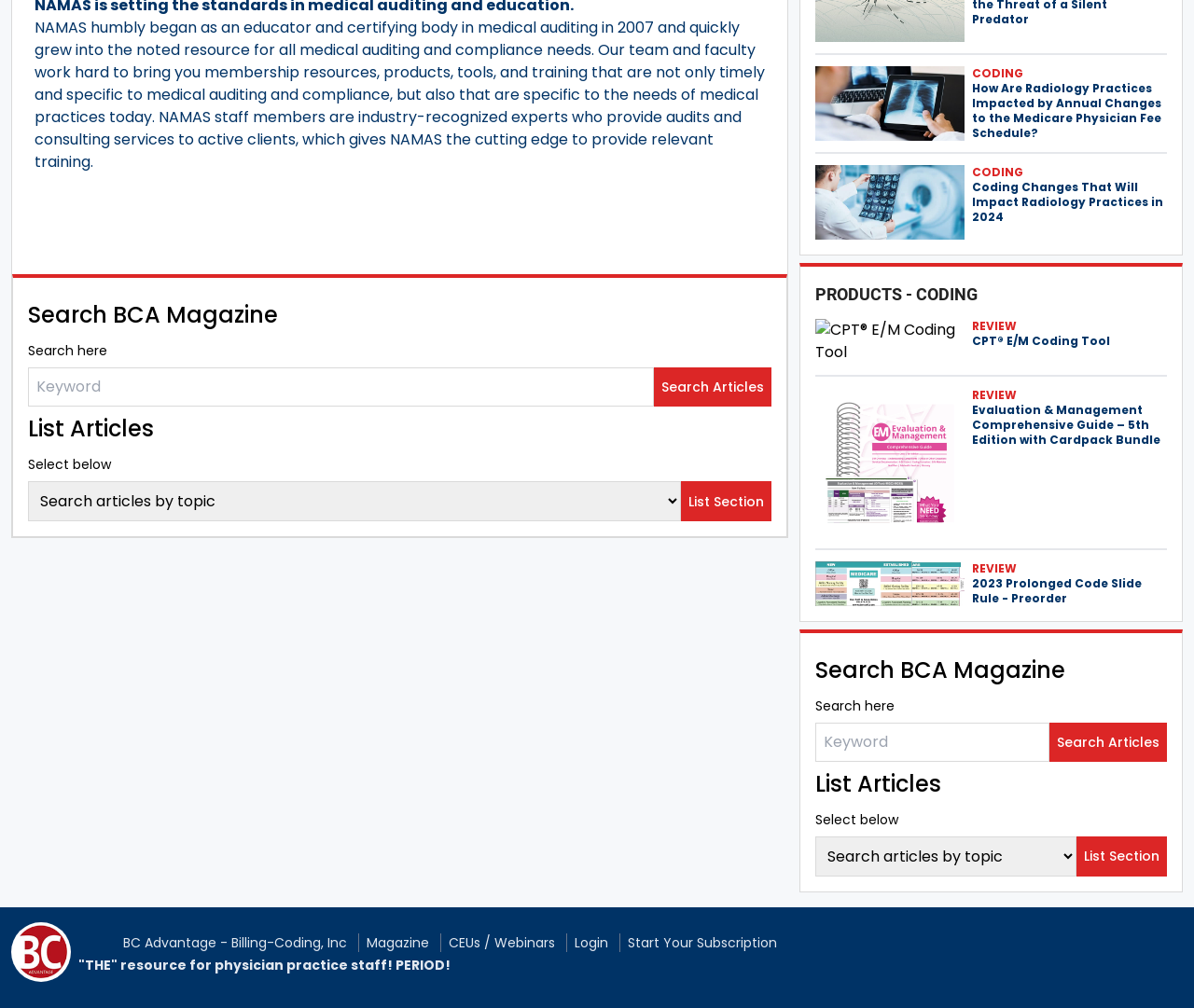Using the webpage screenshot, find the UI element described by List Section. Provide the bounding box coordinates in the format (top-left x, top-left y, bottom-right x, bottom-right y), ensuring all values are floating point numbers between 0 and 1.

[0.902, 0.83, 0.977, 0.869]